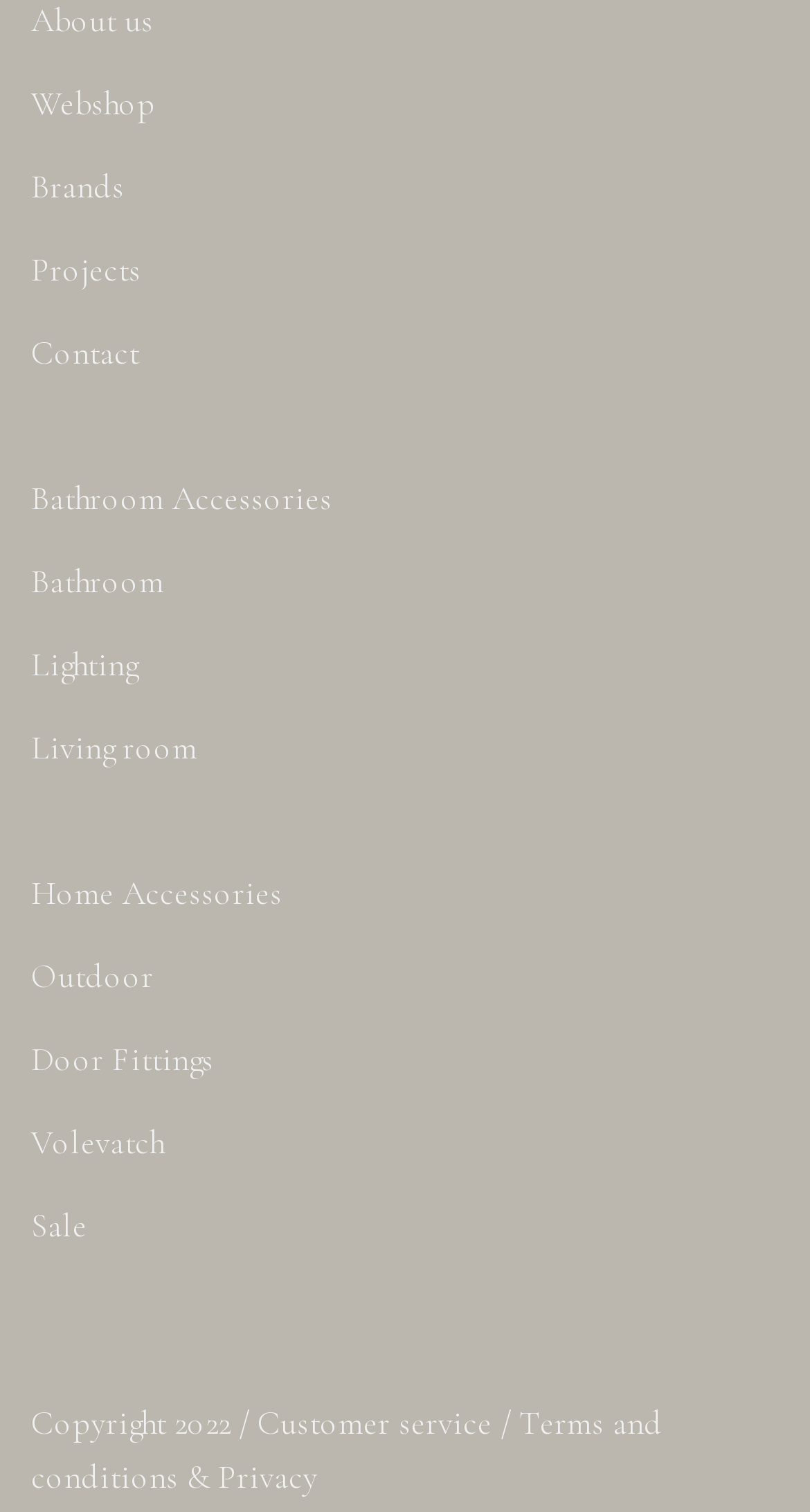Find the bounding box coordinates of the element to click in order to complete the given instruction: "go to Webshop."

[0.038, 0.046, 0.962, 0.101]